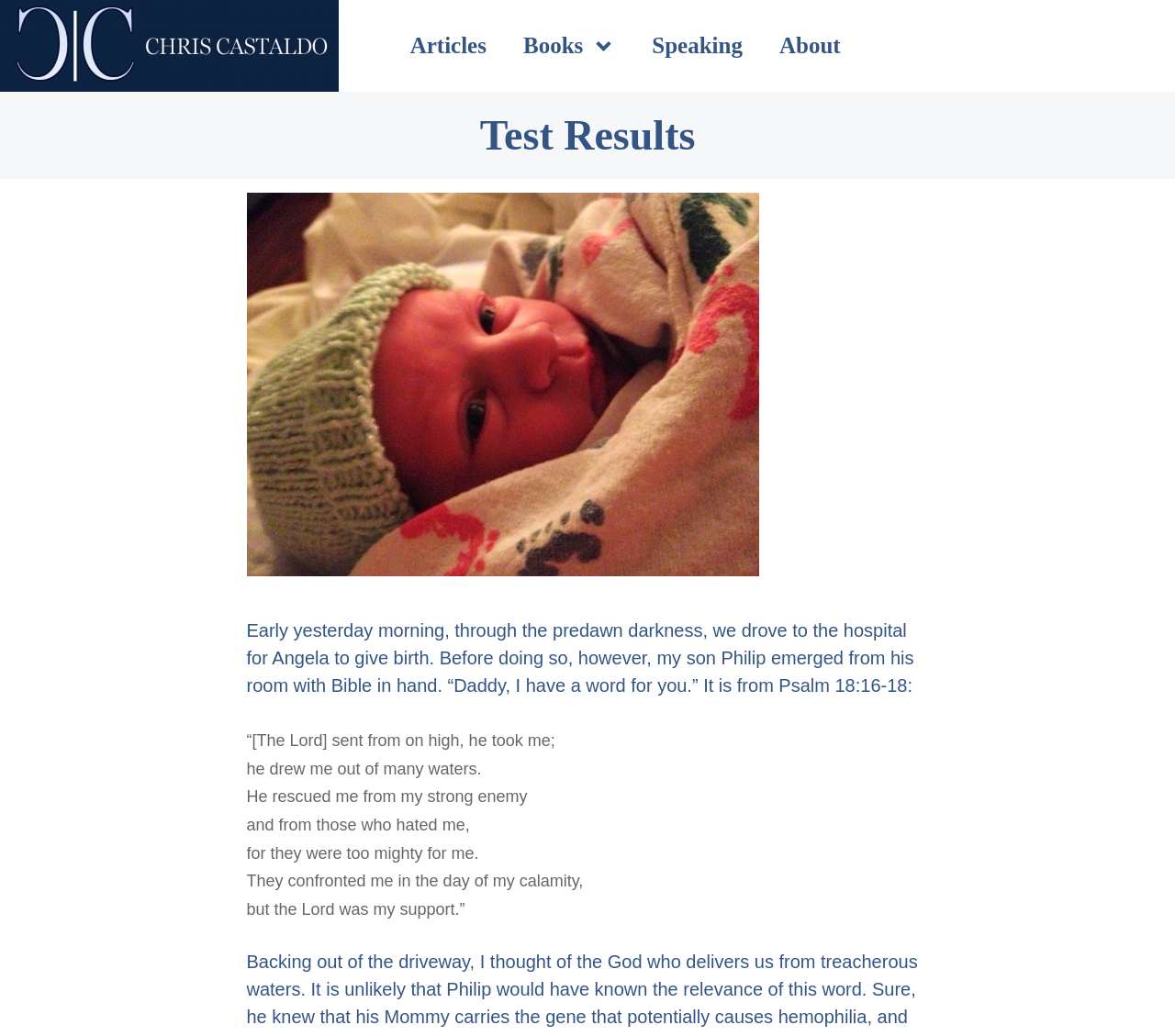What is the topic of the article?
Based on the screenshot, provide a one-word or short-phrase response.

Birth and Bible